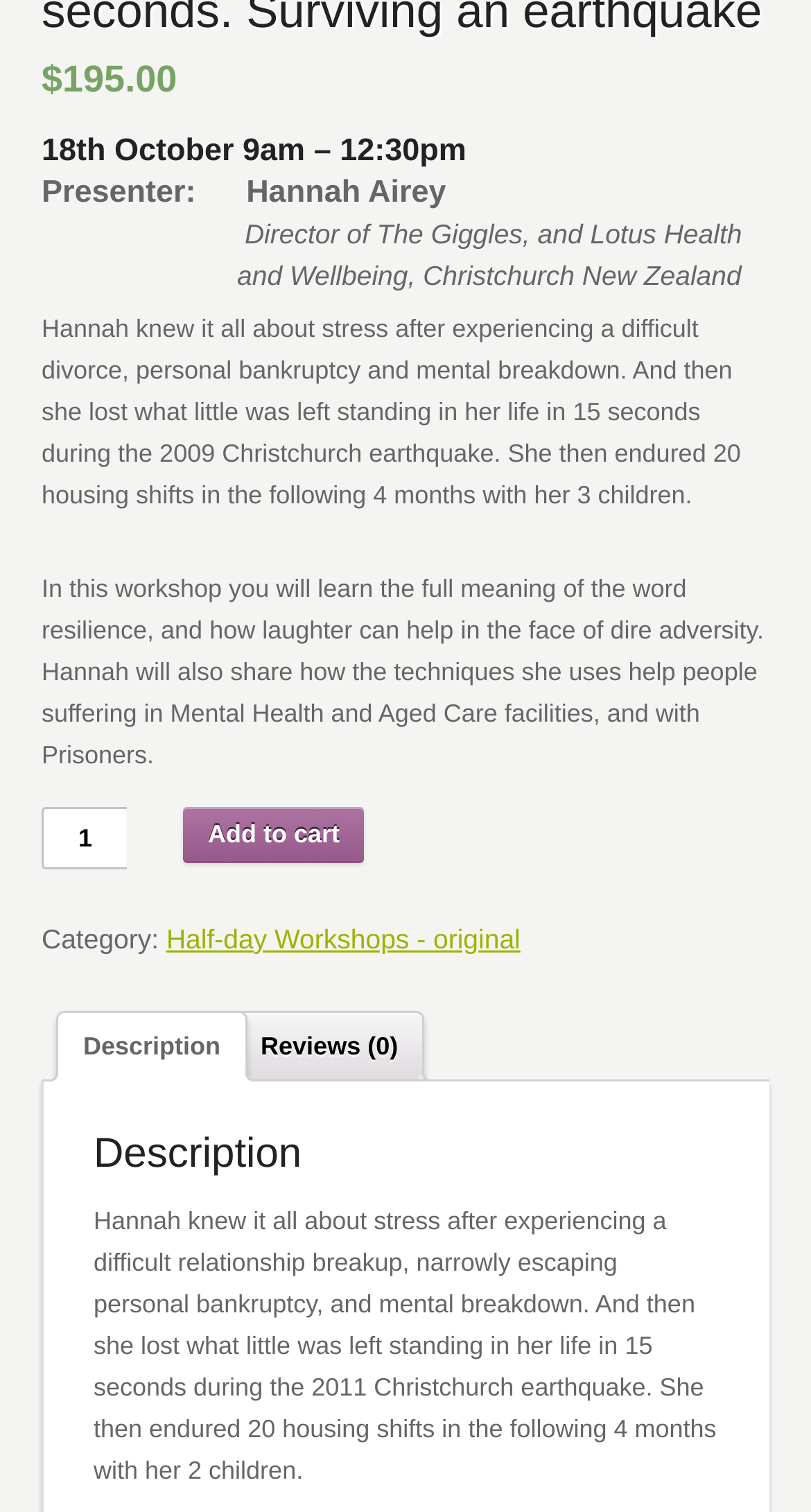Given the element description Reviews (0), predict the bounding box coordinates for the UI element in the webpage screenshot. The format should be (top-left x, top-left y, bottom-right x, bottom-right y), and the values should be between 0 and 1.

[0.321, 0.67, 0.491, 0.714]